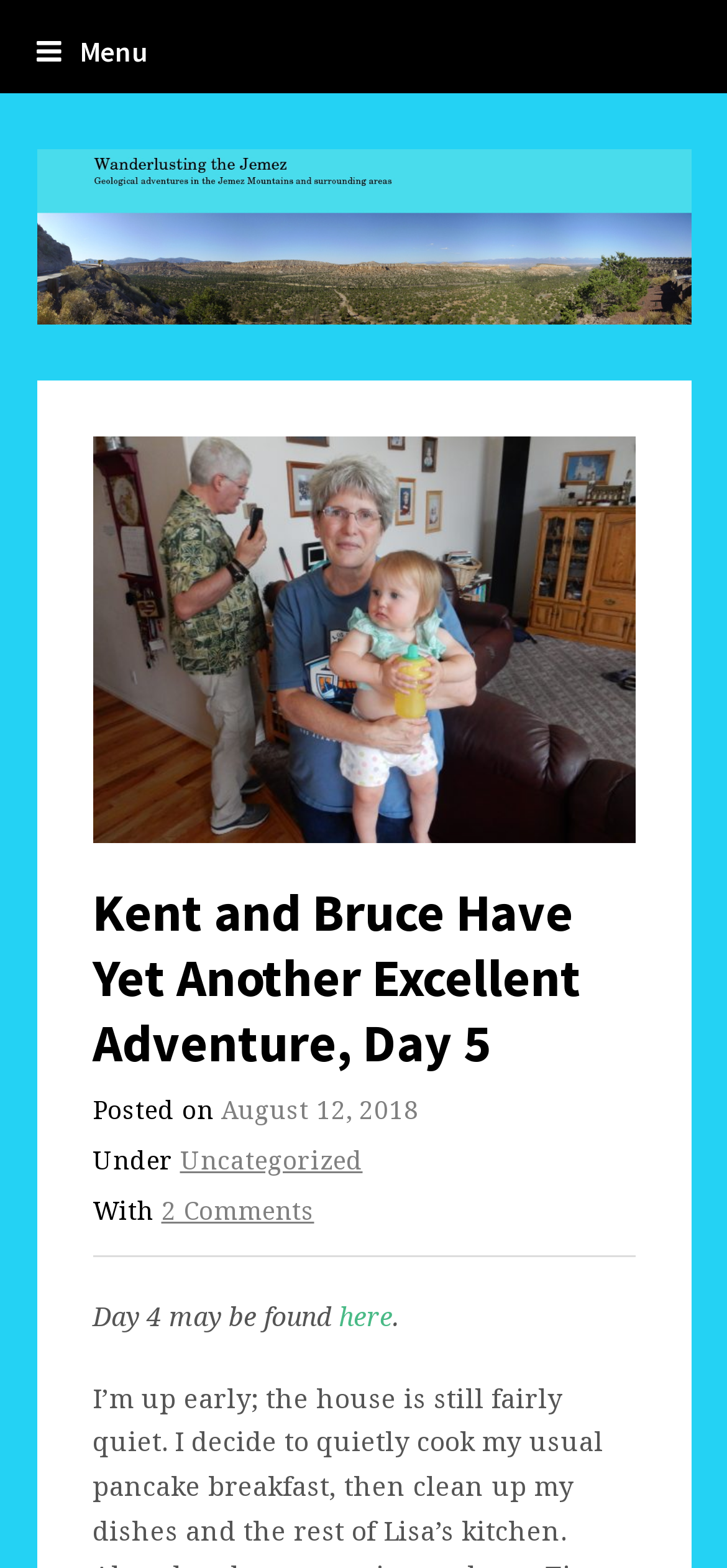Give a succinct answer to this question in a single word or phrase: 
Is there a previous day's adventure?

Yes